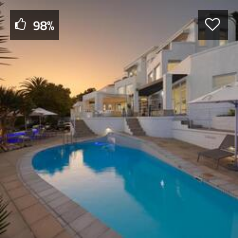Provide your answer to the question using just one word or phrase: What is the guest satisfaction rating of the hotel?

98%